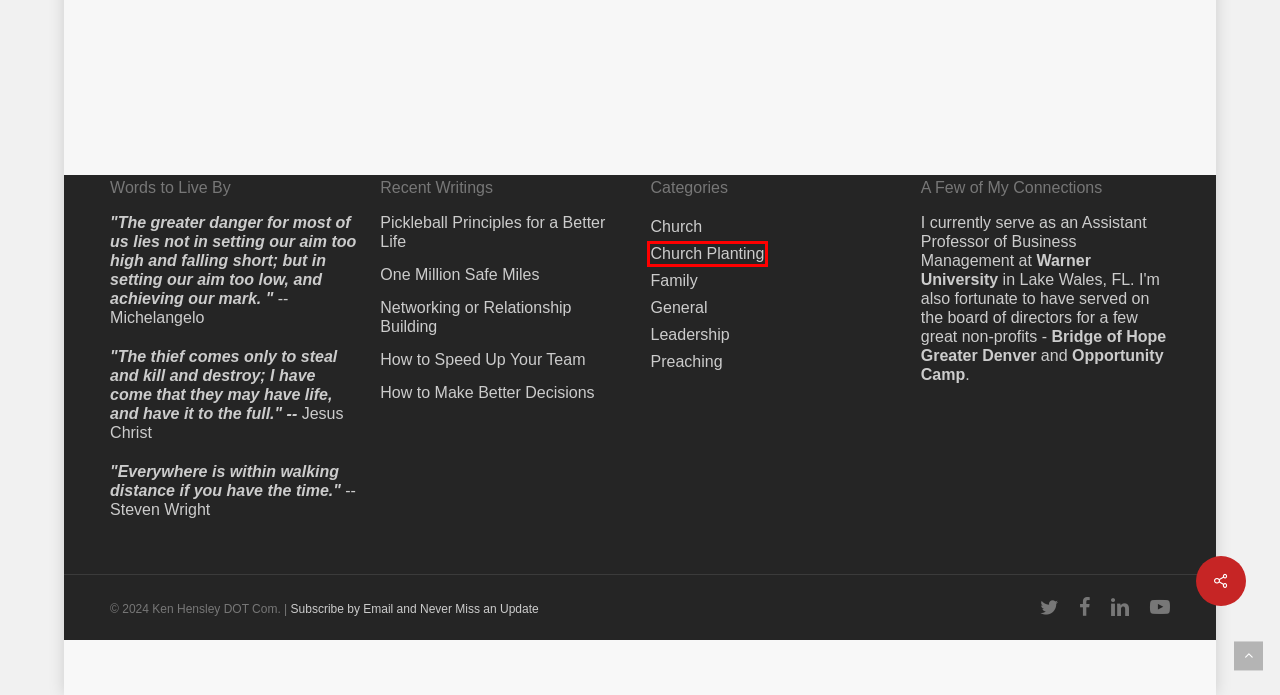Look at the screenshot of a webpage where a red rectangle bounding box is present. Choose the webpage description that best describes the new webpage after clicking the element inside the red bounding box. Here are the candidates:
A. General – Ken Hensley DOT Com
B. Networking or Relationship Building – Ken Hensley DOT Com
C. Pickleball Principles for a Better Life – Ken Hensley DOT Com
D. How to Speed Up Your Team – Ken Hensley DOT Com
E. Family – Ken Hensley DOT Com
F. Preaching – Ken Hensley DOT Com
G. Church Planting – Ken Hensley DOT Com
H. How to Make Better Decisions – Ken Hensley DOT Com

G